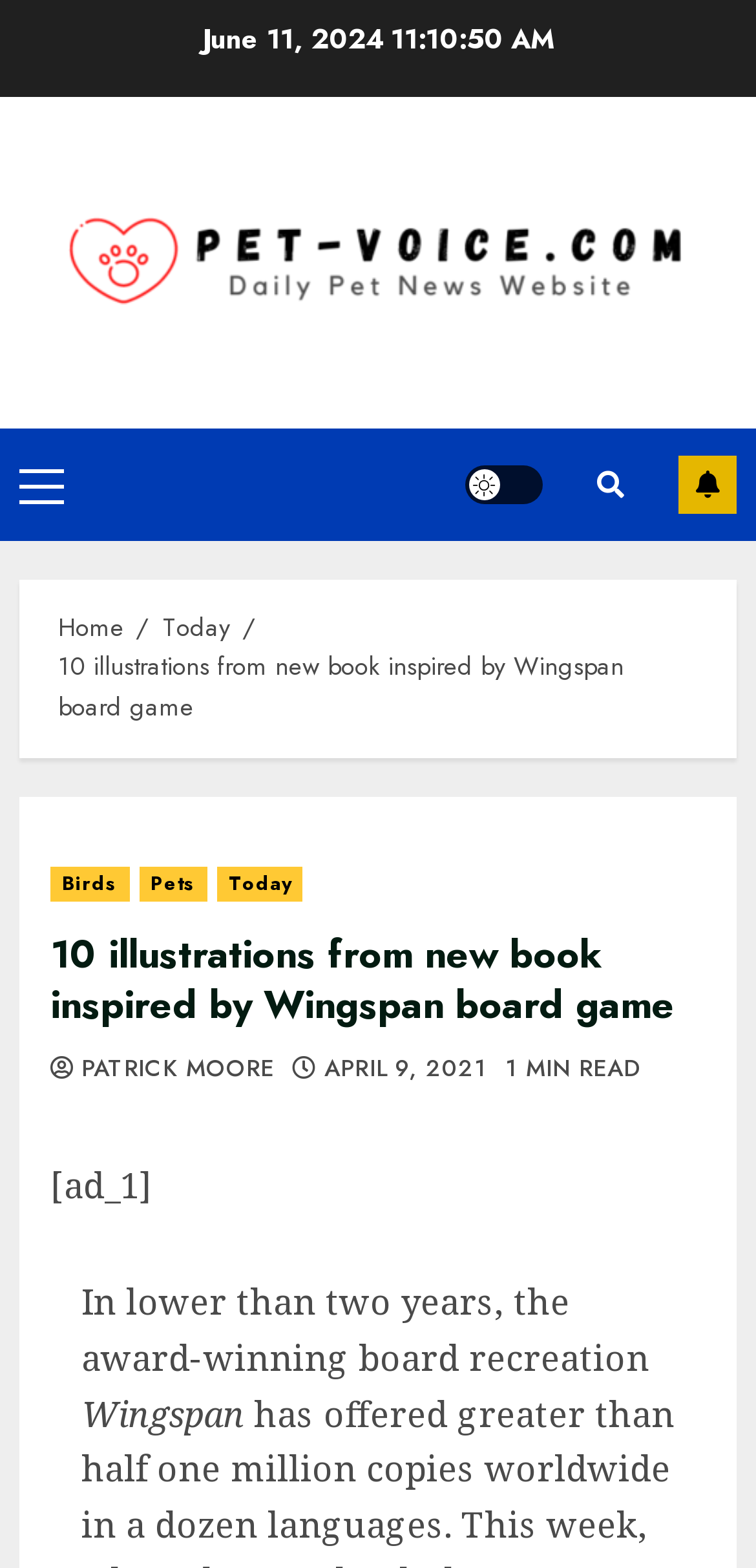Offer an in-depth caption of the entire webpage.

This webpage is about a news article featuring 10 illustrations from a new book inspired by the Wingspan board game. At the top of the page, there is a date "June 11, 2024" and a link to "Pet Voice" with an accompanying image. Below this, there is a primary menu with a link to "Primary Menu" and a light/dark button. On the right side, there are links to "SUBSCRIBE" and a search icon.

The main content of the page is divided into sections. The first section has a breadcrumb navigation menu with links to "Home", "Today", and the current article title "10 illustrations from new book inspired by Wingspan board game". Below this, there is a header section with links to "Birds", "Pets", and "Today".

The article title "10 illustrations from new book inspired by Wingspan board game" is displayed prominently, followed by the author's name "PATRICK MOORE" and the date "APRIL 9, 2021". The article summary is "In lower than two years, the award-winning board recreation Wingspan has offered greater than half one million copies worldwide in a dozen languages." There is also a note indicating that the article is a 1-minute read.

Throughout the page, there are several links and buttons, but no images related to the article content are visible.